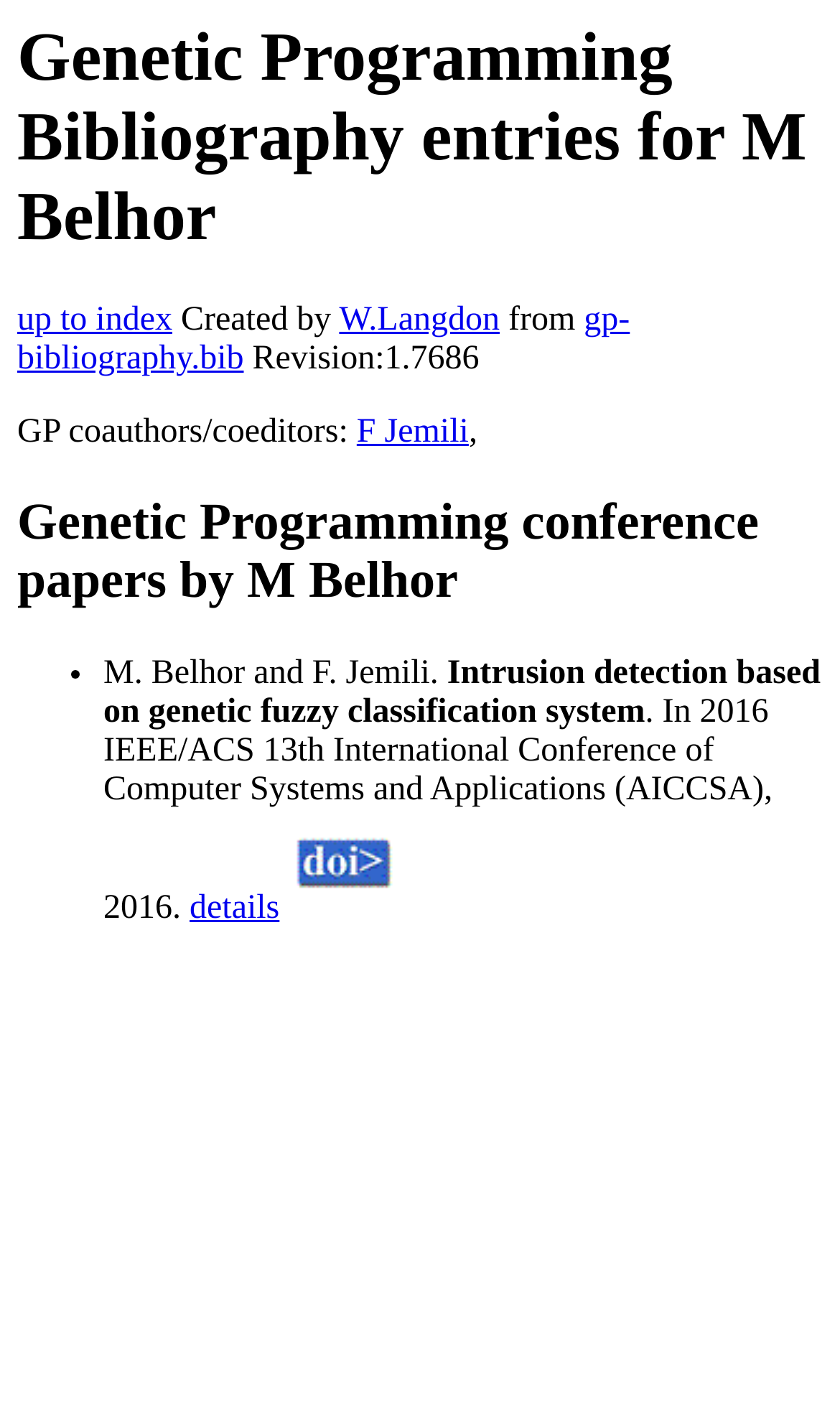Find the bounding box coordinates for the UI element whose description is: "F Jemili". The coordinates should be four float numbers between 0 and 1, in the format [left, top, right, bottom].

[0.425, 0.291, 0.558, 0.316]